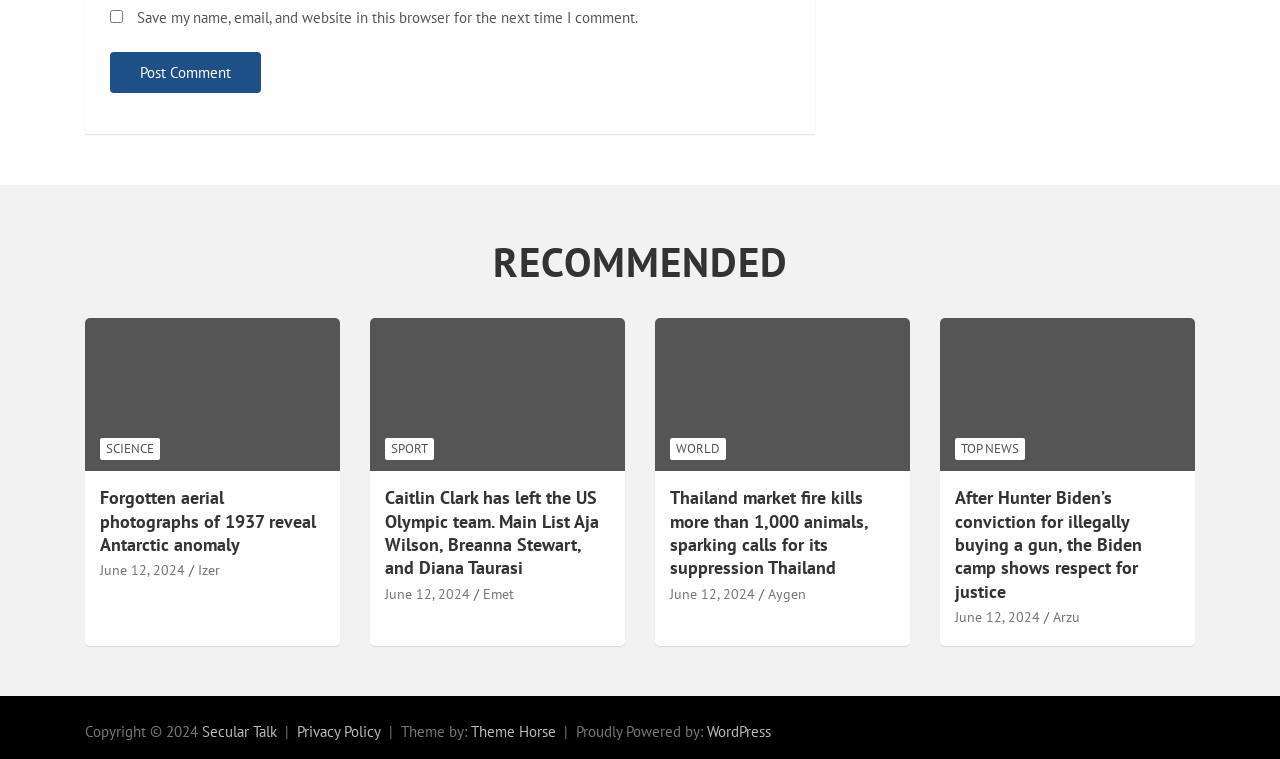Please identify the bounding box coordinates of the clickable area that will allow you to execute the instruction: "Fix the Steam Missing File Privileges Error".

None